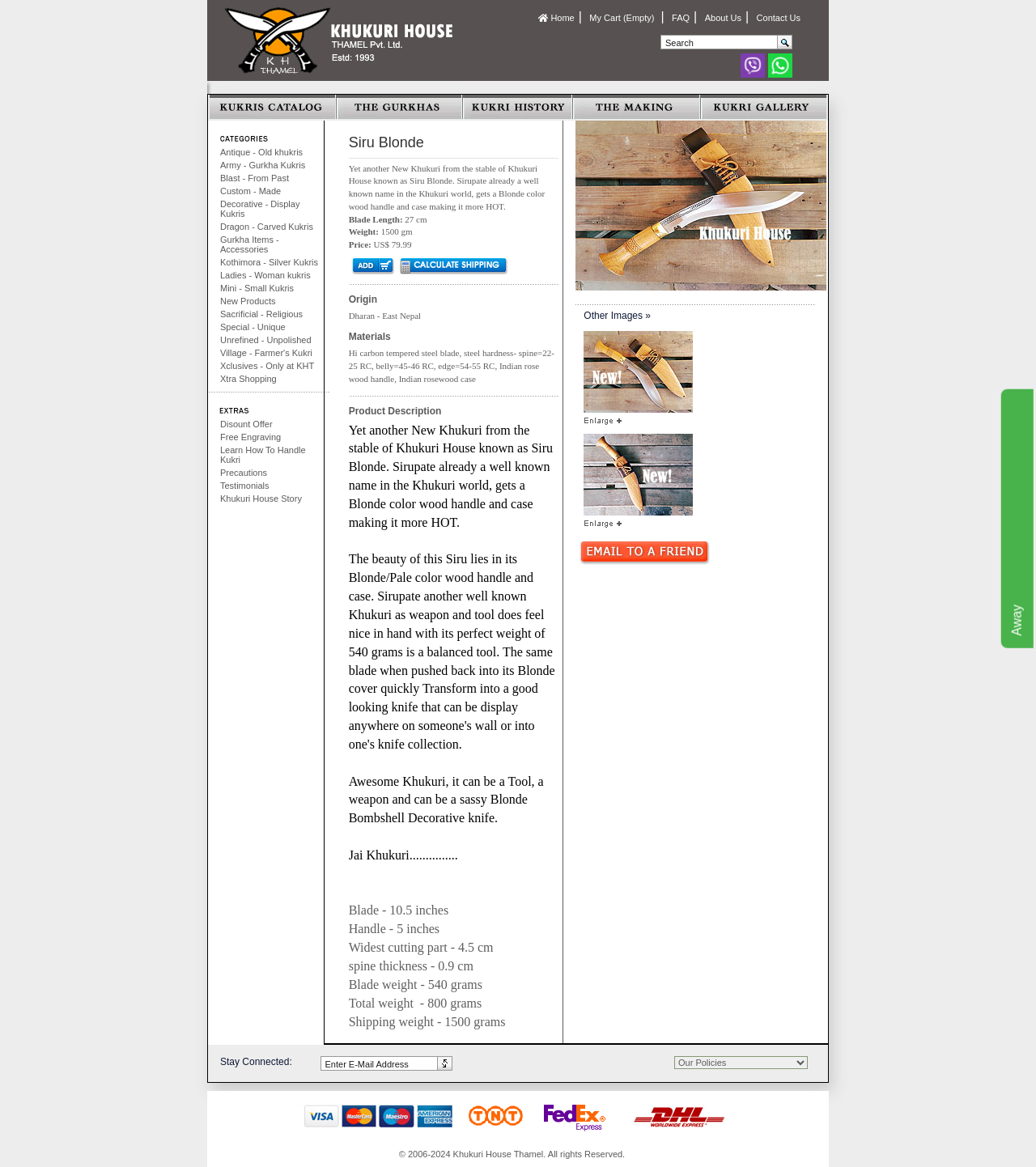Please determine the bounding box coordinates of the element's region to click for the following instruction: "Search for products".

[0.638, 0.03, 0.751, 0.042]